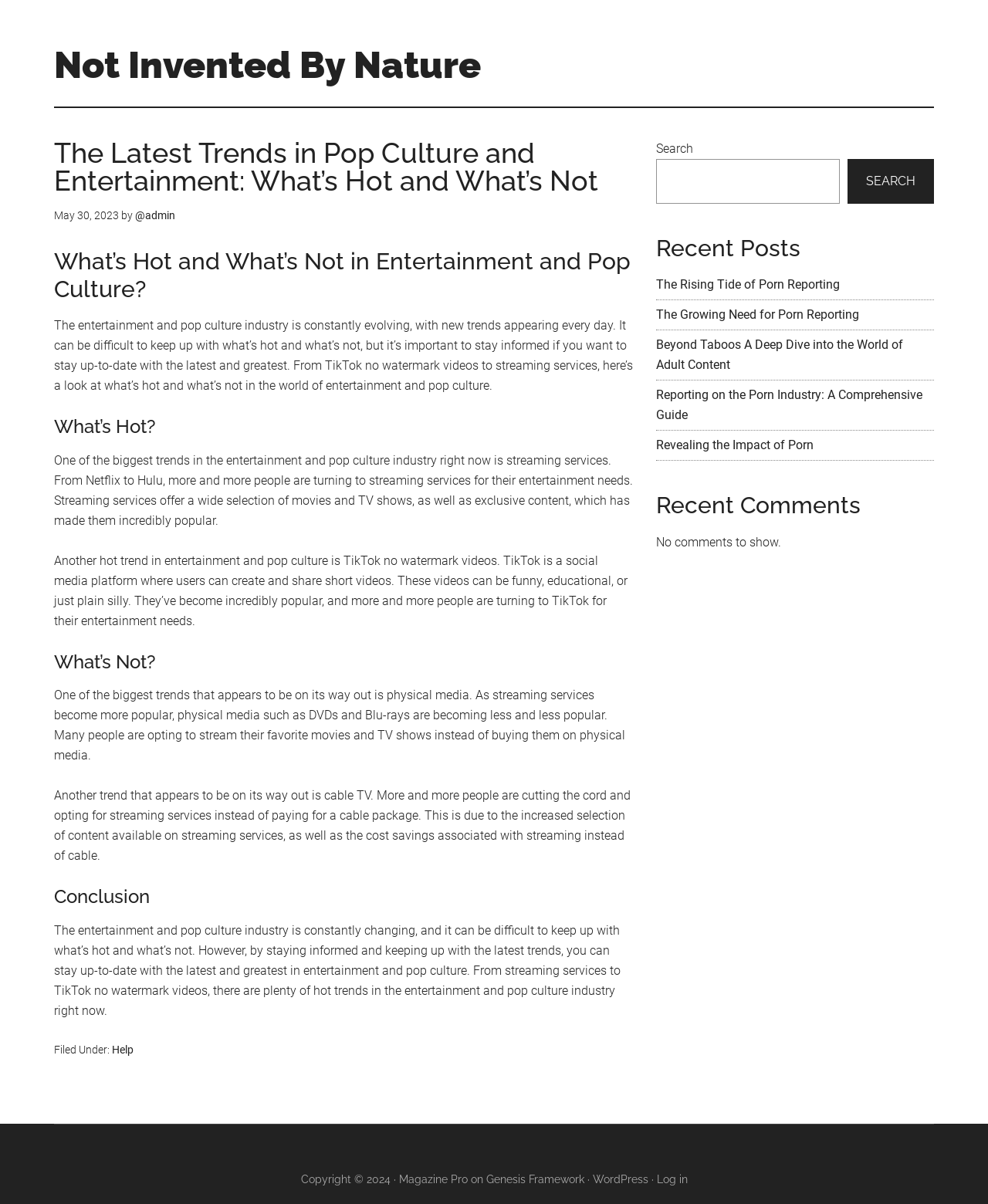Find the bounding box coordinates for the element described here: "parent_node: SEARCH name="s"".

[0.664, 0.132, 0.85, 0.169]